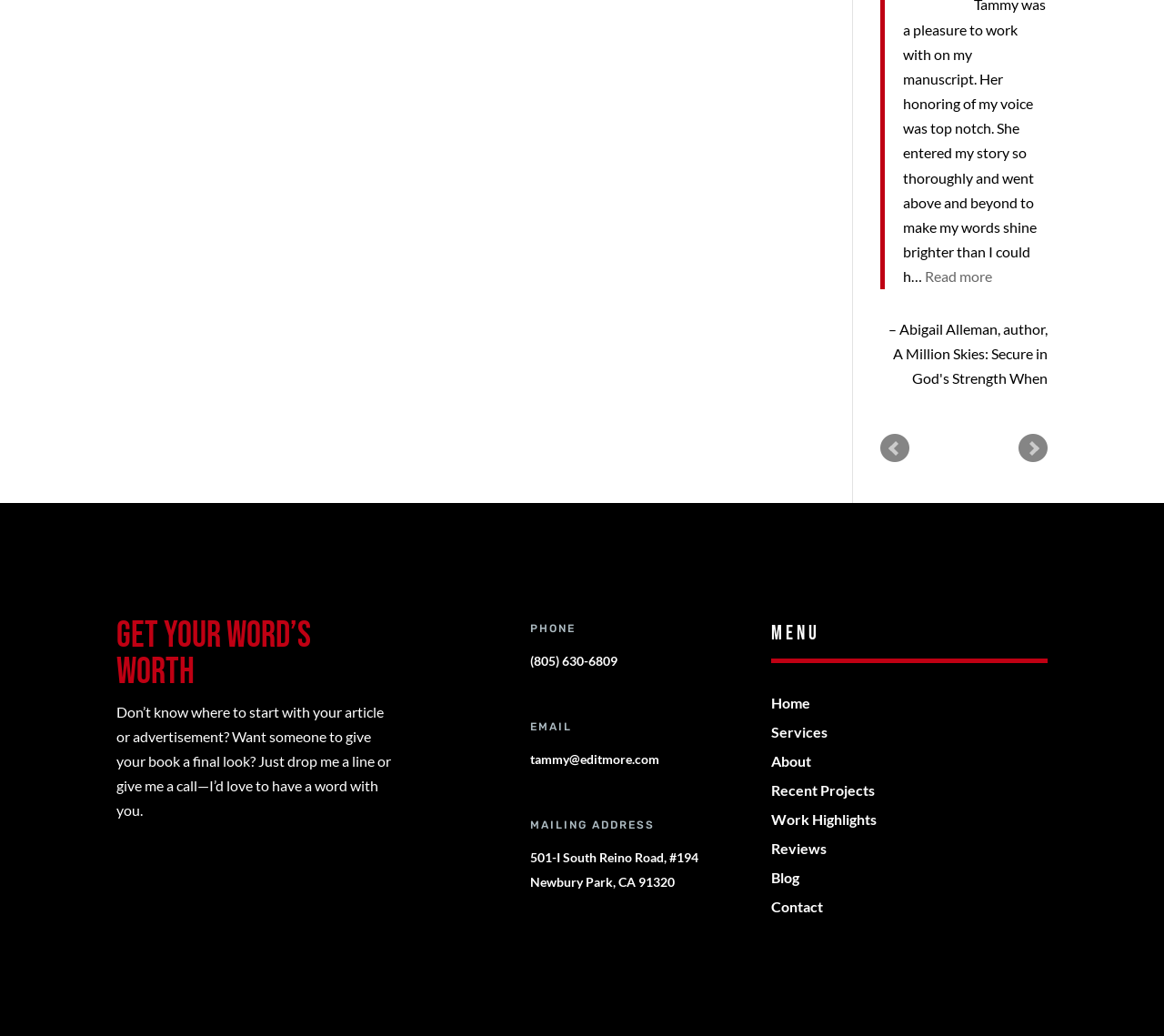Please find the bounding box for the UI element described by: "Work Highlights".

[0.663, 0.782, 0.753, 0.799]